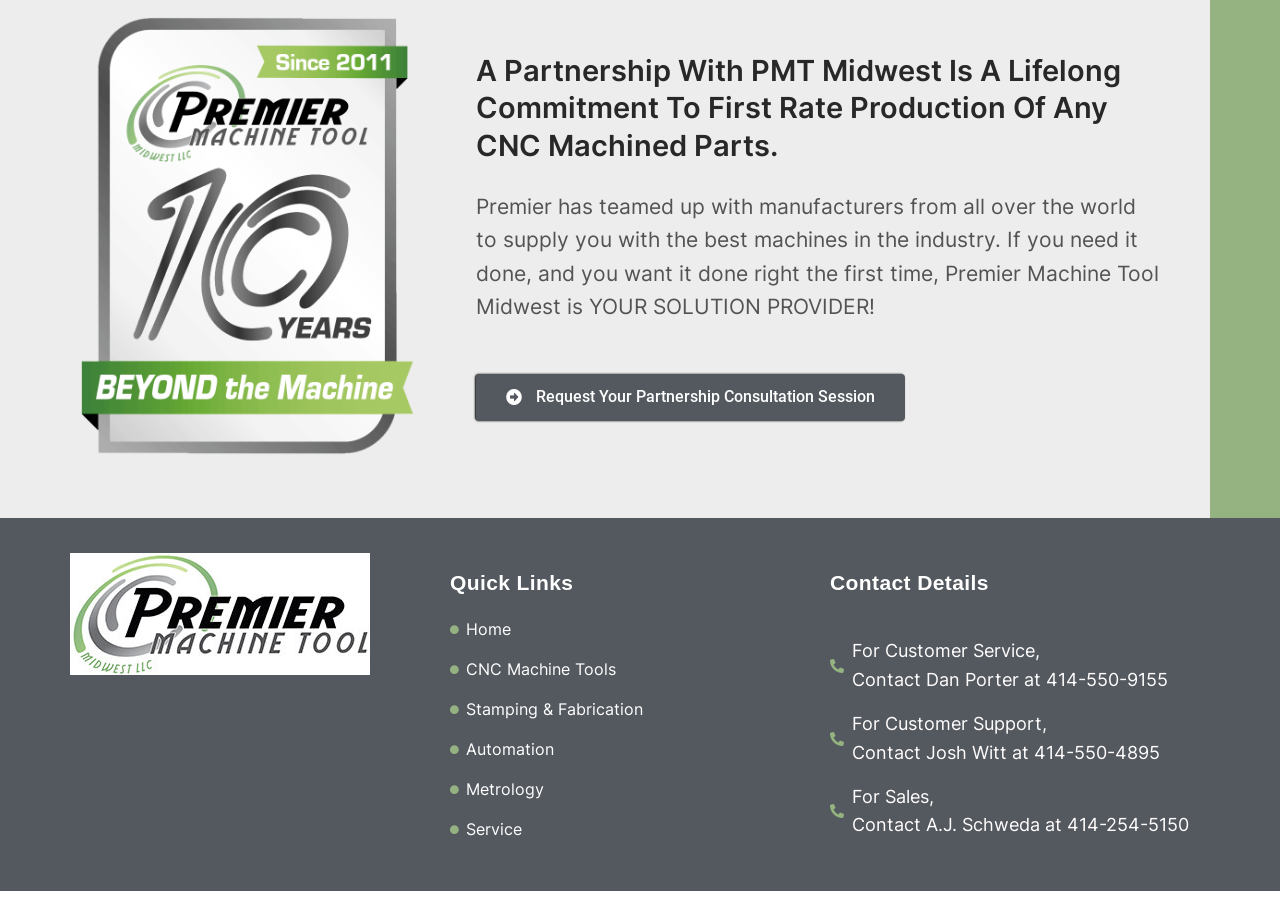What are the quick links provided on the webpage?
Please give a detailed and elaborate answer to the question.

The quick links are listed under the heading 'Quick Links', which includes links to 'Home', 'CNC Machine Tools', 'Stamping & Fabrication', 'Automation', 'Metrology', and 'Service'. These links provide easy access to different sections of the website.